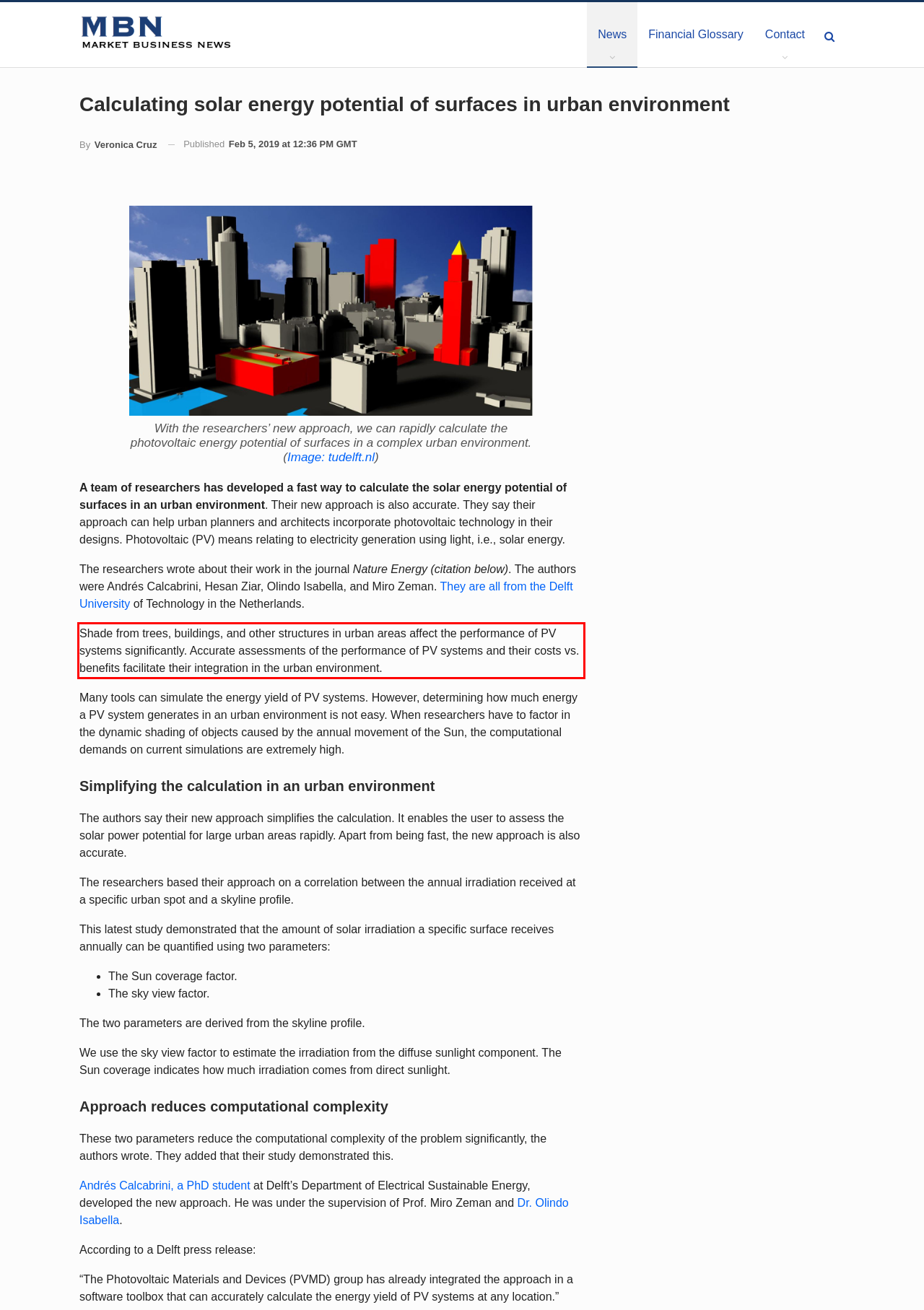From the screenshot of the webpage, locate the red bounding box and extract the text contained within that area.

Shade from trees, buildings, and other structures in urban areas affect the performance of PV systems significantly. Accurate assessments of the performance of PV systems and their costs vs. benefits facilitate their integration in the urban environment.